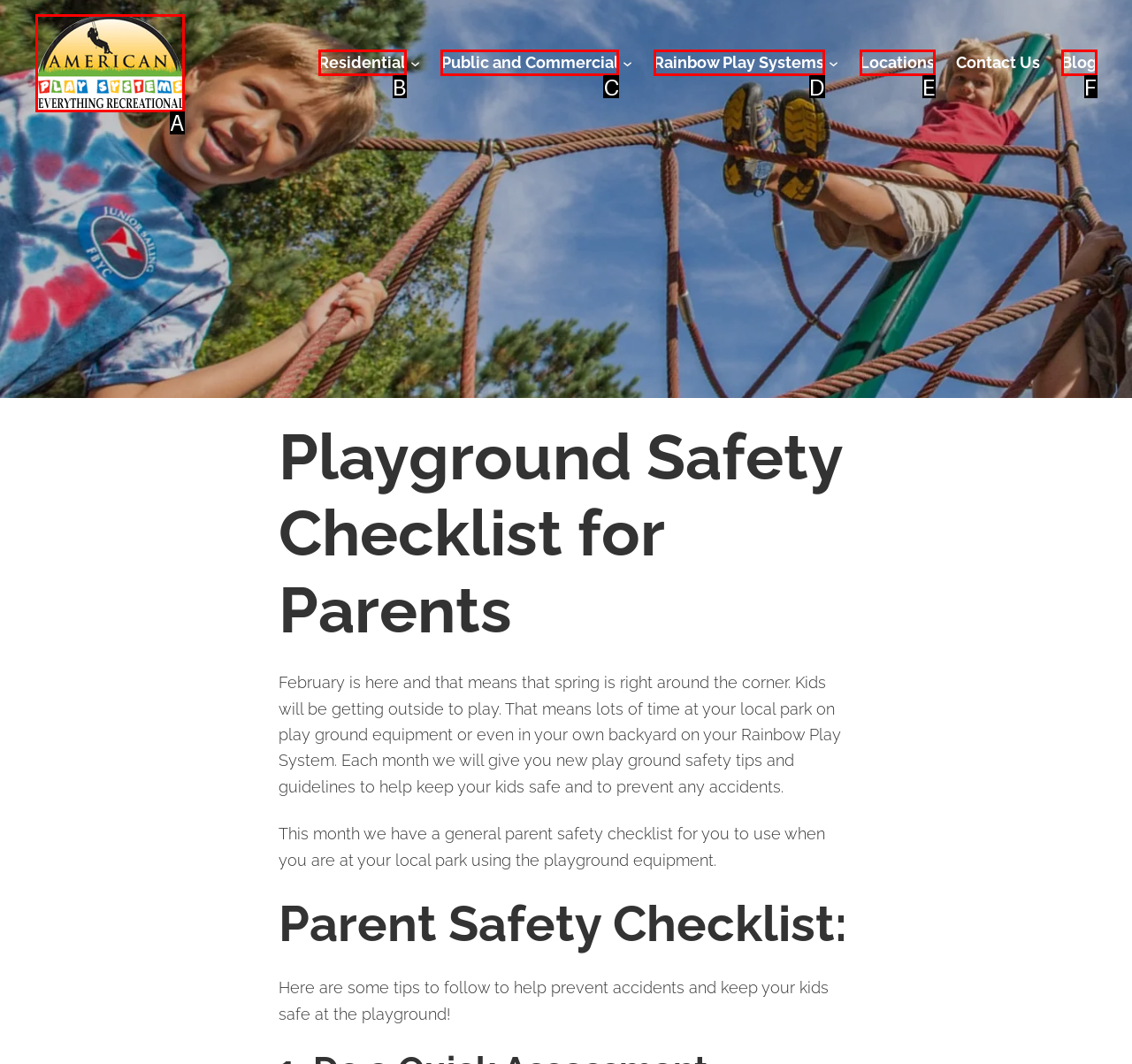Pick the option that corresponds to: Rainbow Play Systems
Provide the letter of the correct choice.

D